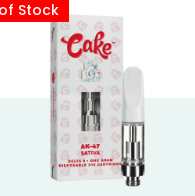Answer the question using only a single word or phrase: 
Is the product currently available?

No